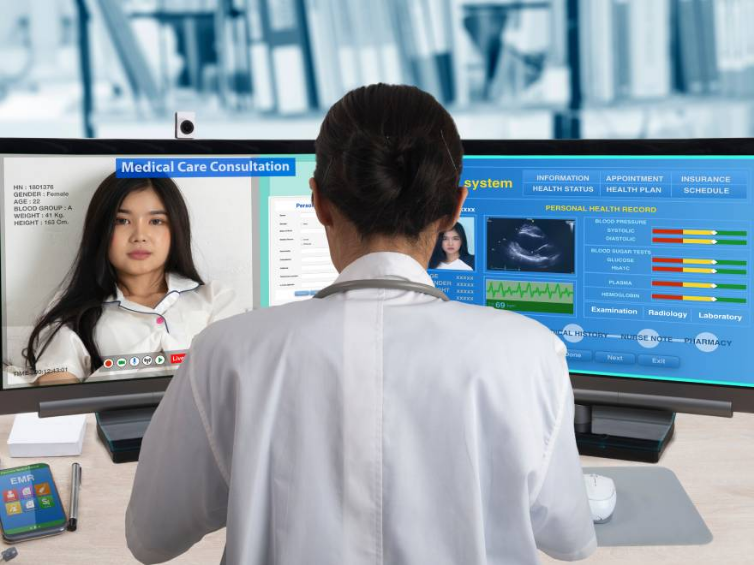Provide a one-word or one-phrase answer to the question:
What type of statistics are displayed on the right monitor?

Vital statistics